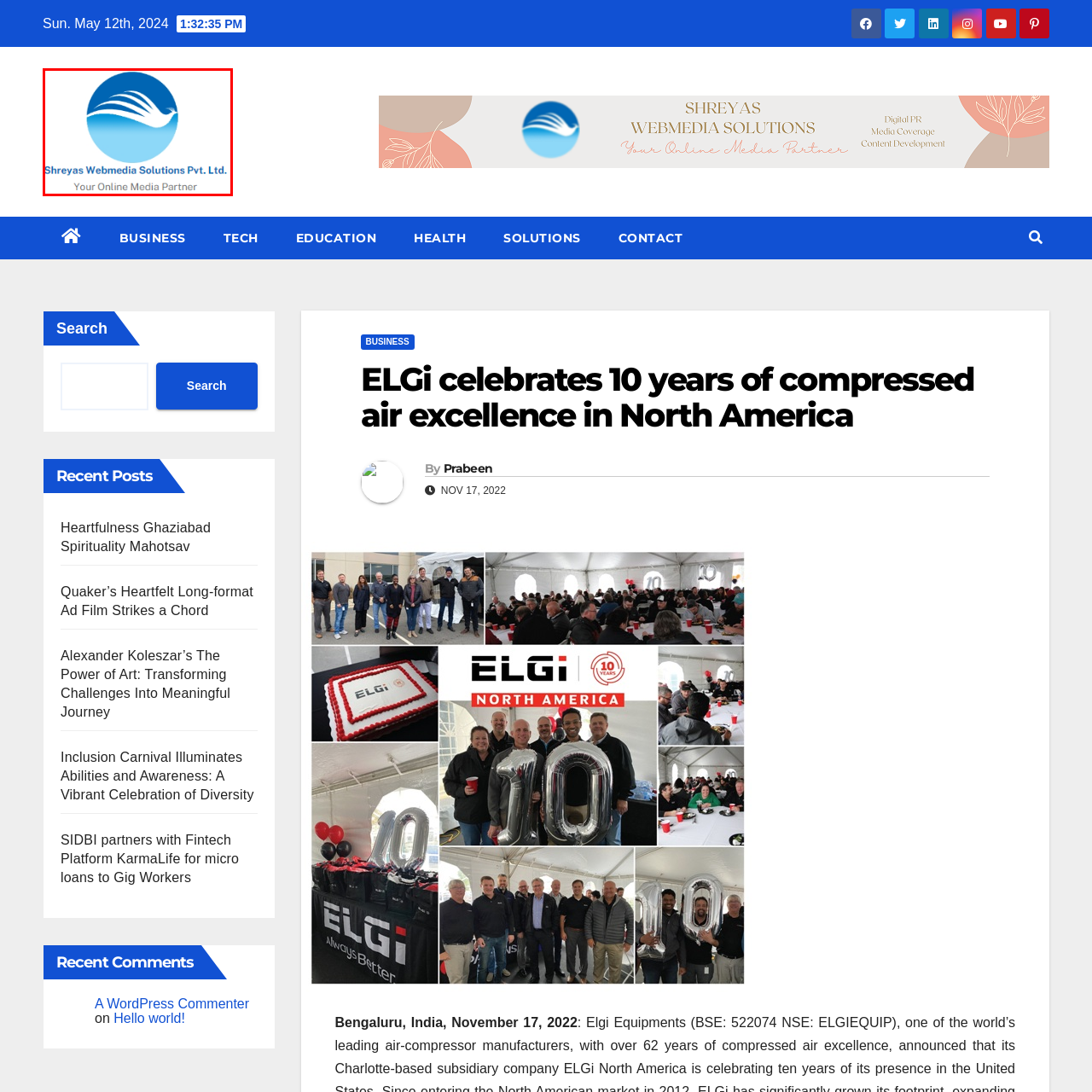Describe in detail what is depicted in the image enclosed by the red lines.

The image features the logo of Shreyas Webmedia Solutions Pvt. Ltd., a company positioned as "Your Online Media Partner." The logo includes a stylized depiction of a bird in flight, which symbolizes freedom and digital connectivity, set against a gradient blue circle that conveys a sense of professionalism and trust. Below the logo, the company name is clearly presented in a bold font, emphasizing its identity in the digital media landscape. This visual representation aligns with the firm's mission to provide innovative media solutions.